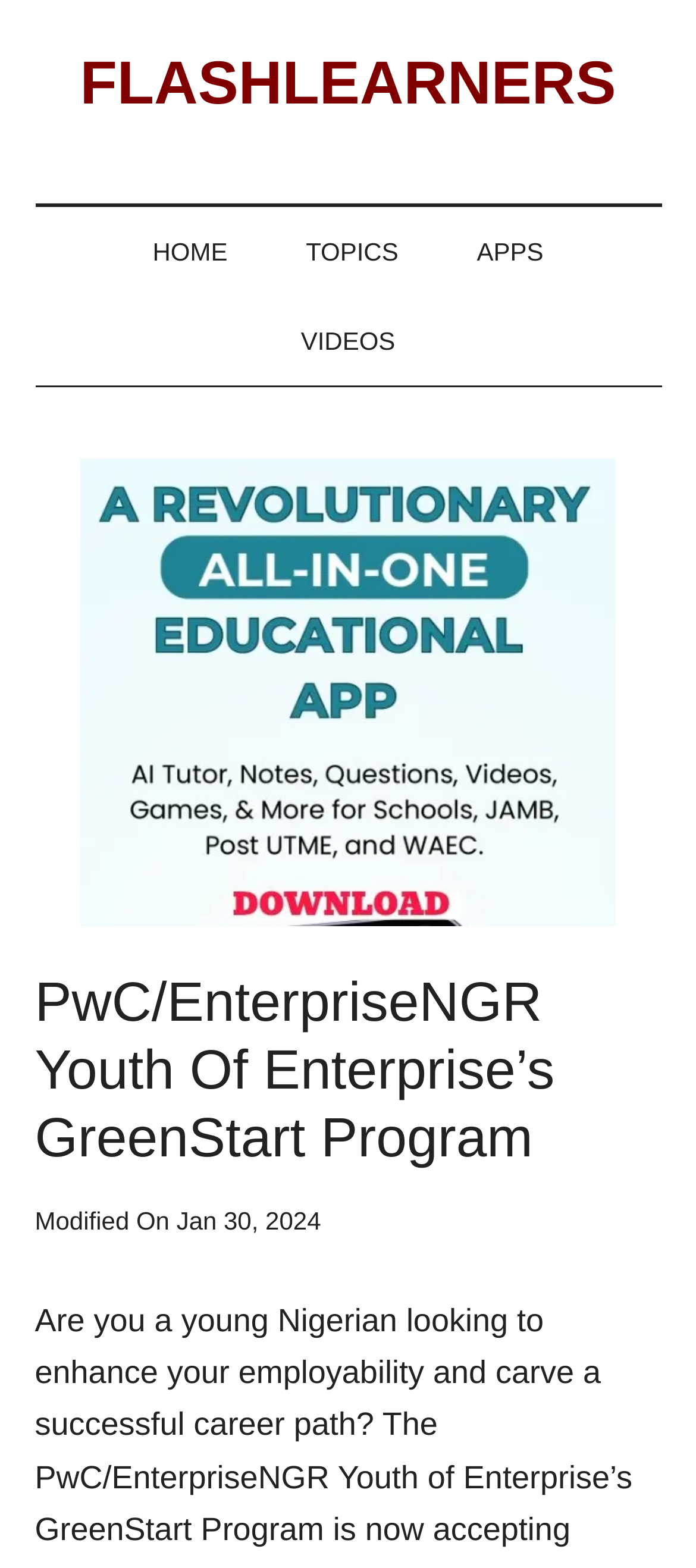What is the name of the program?
Please answer the question with as much detail and depth as you can.

I found the answer by looking at the header section of the webpage, where the program's name is prominently displayed.